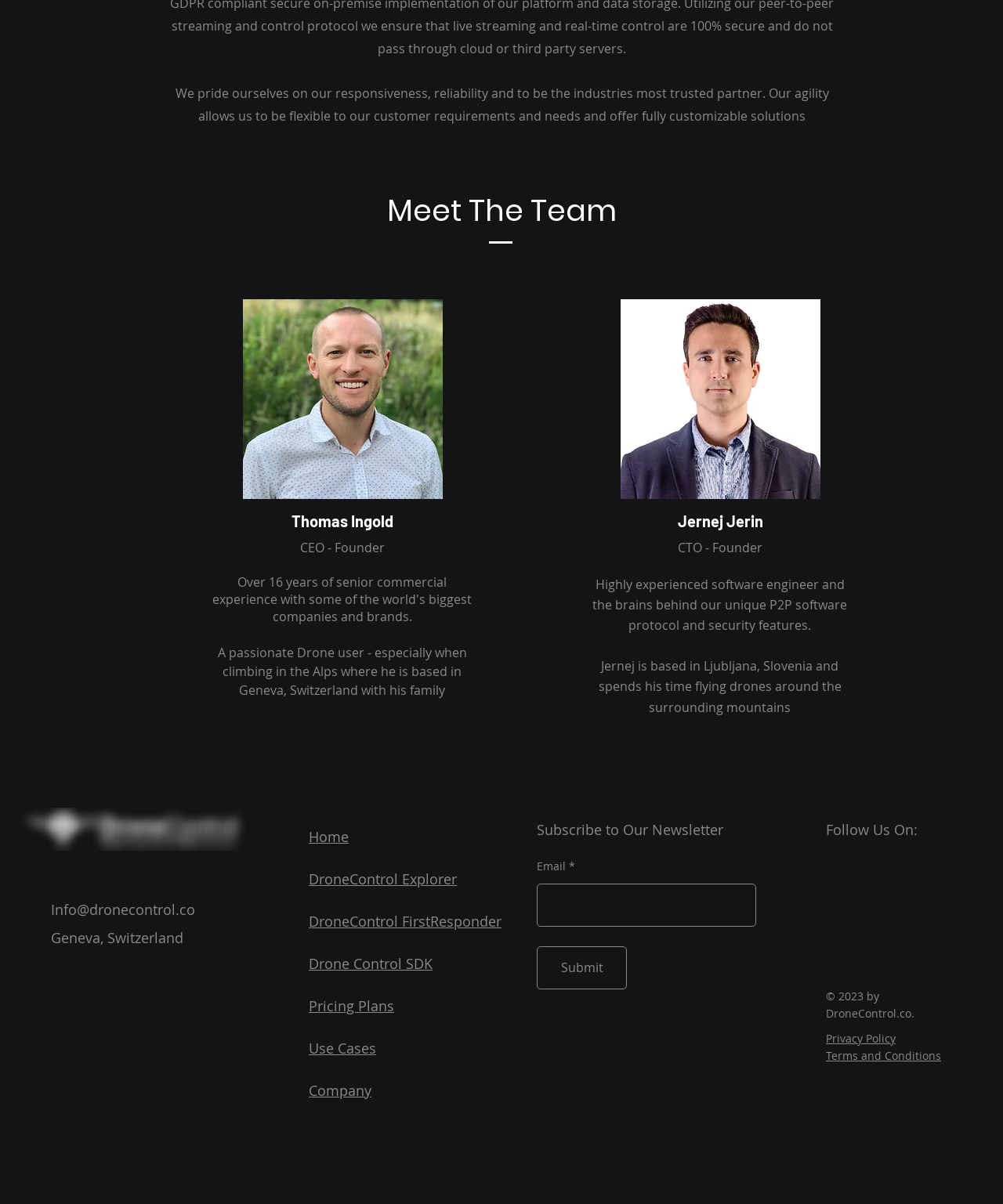Reply to the question with a single word or phrase:
What is the purpose of the textbox?

Email input